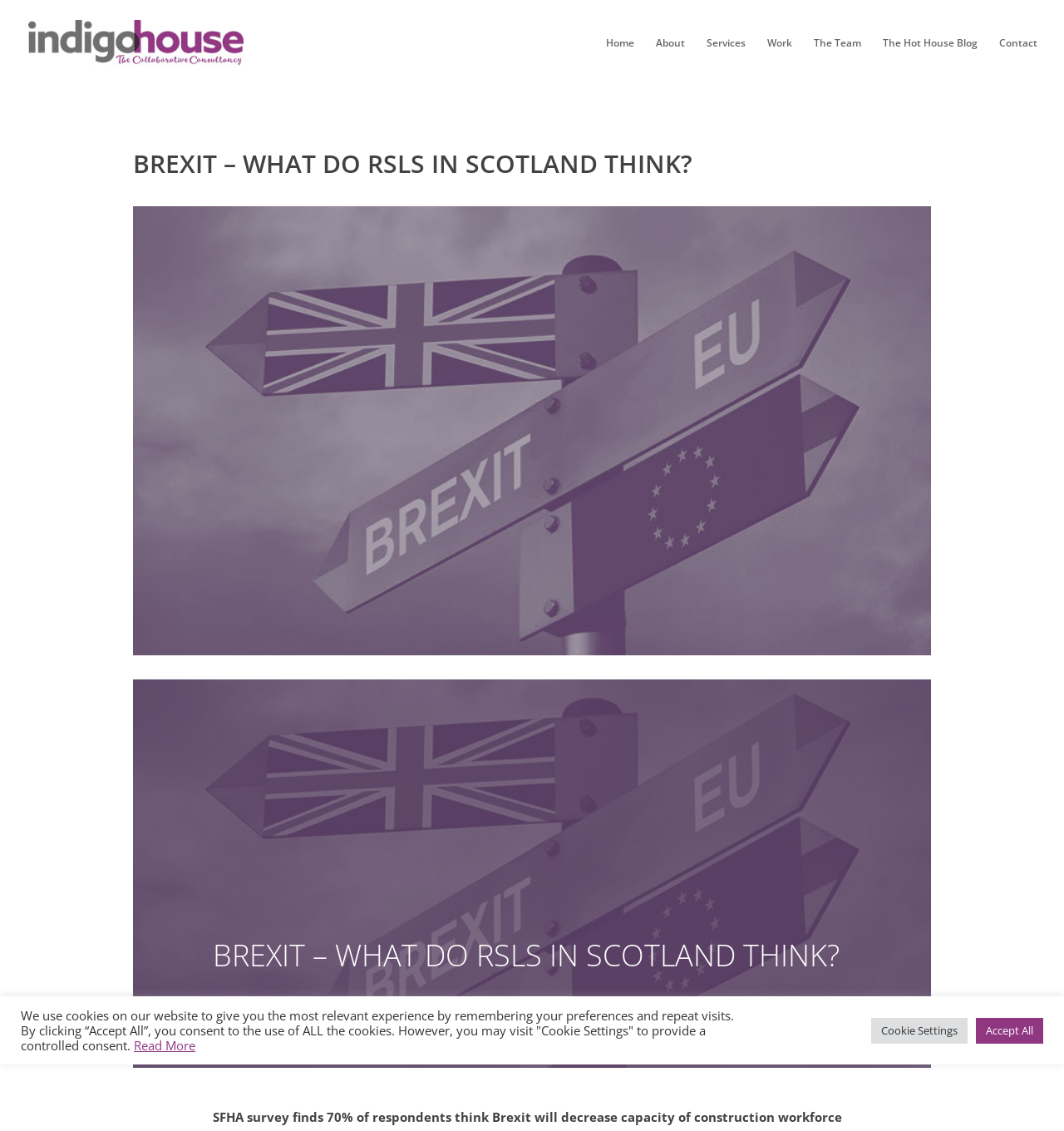Using the provided element description, identify the bounding box coordinates as (top-left x, top-left y, bottom-right x, bottom-right y). Ensure all values are between 0 and 1. Description: About

[0.616, 0.033, 0.644, 0.076]